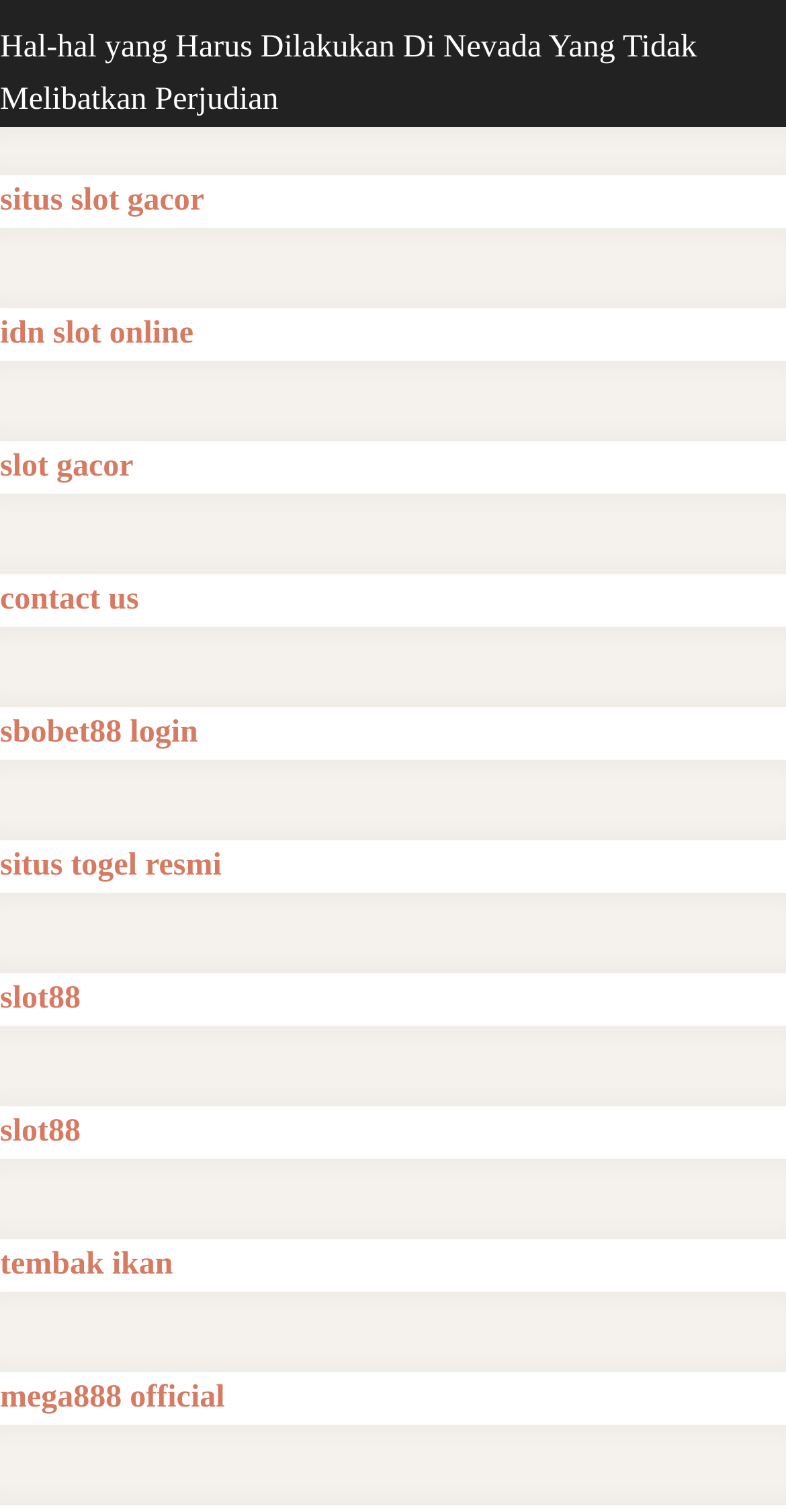Answer this question in one word or a short phrase: How many links contain the word 'slot'?

4